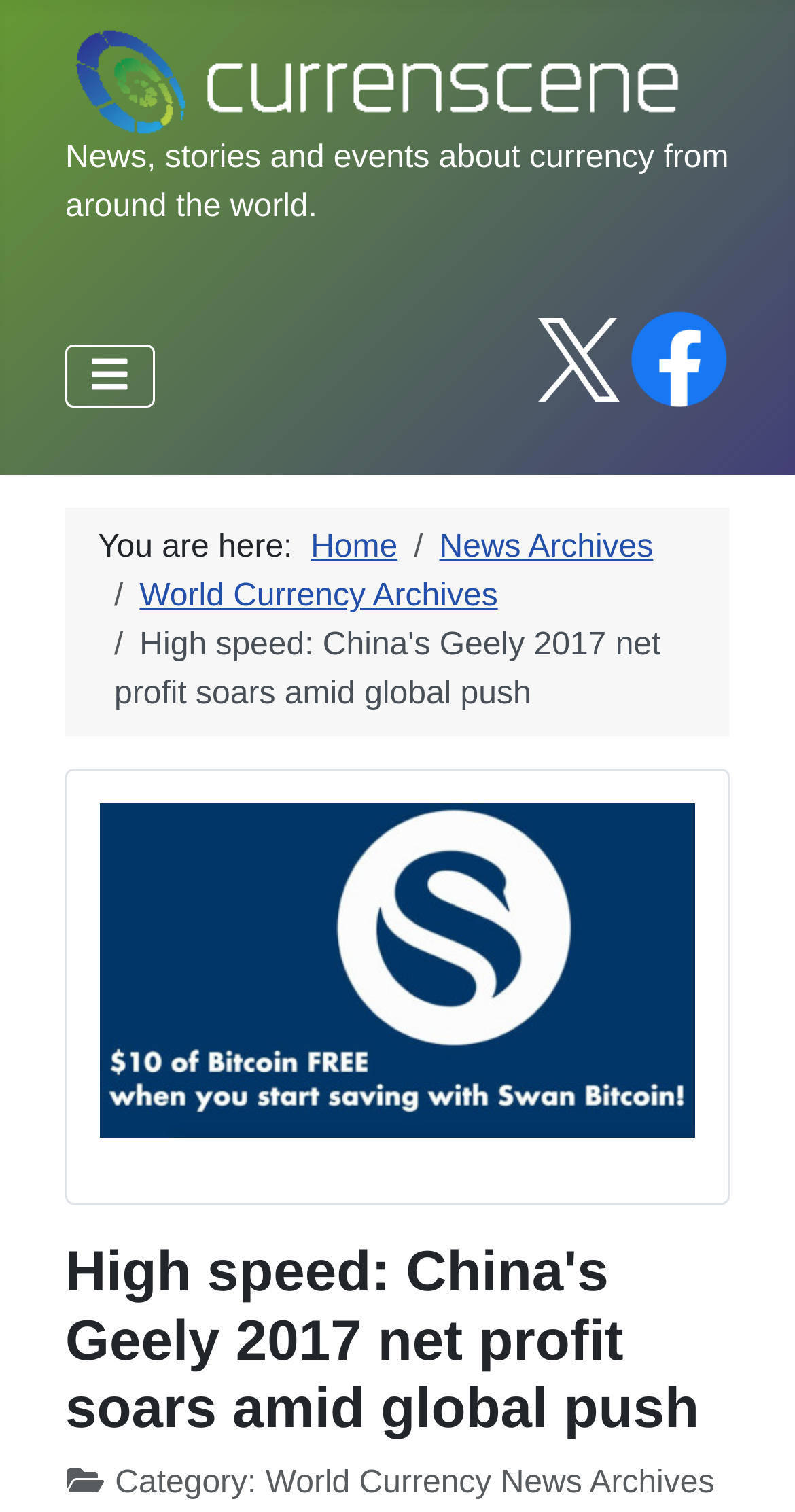What is the name of the website?
Refer to the image and give a detailed answer to the question.

The name of the website can be found in the top-left corner of the webpage, where it says 'Currency Scene' in a link element.